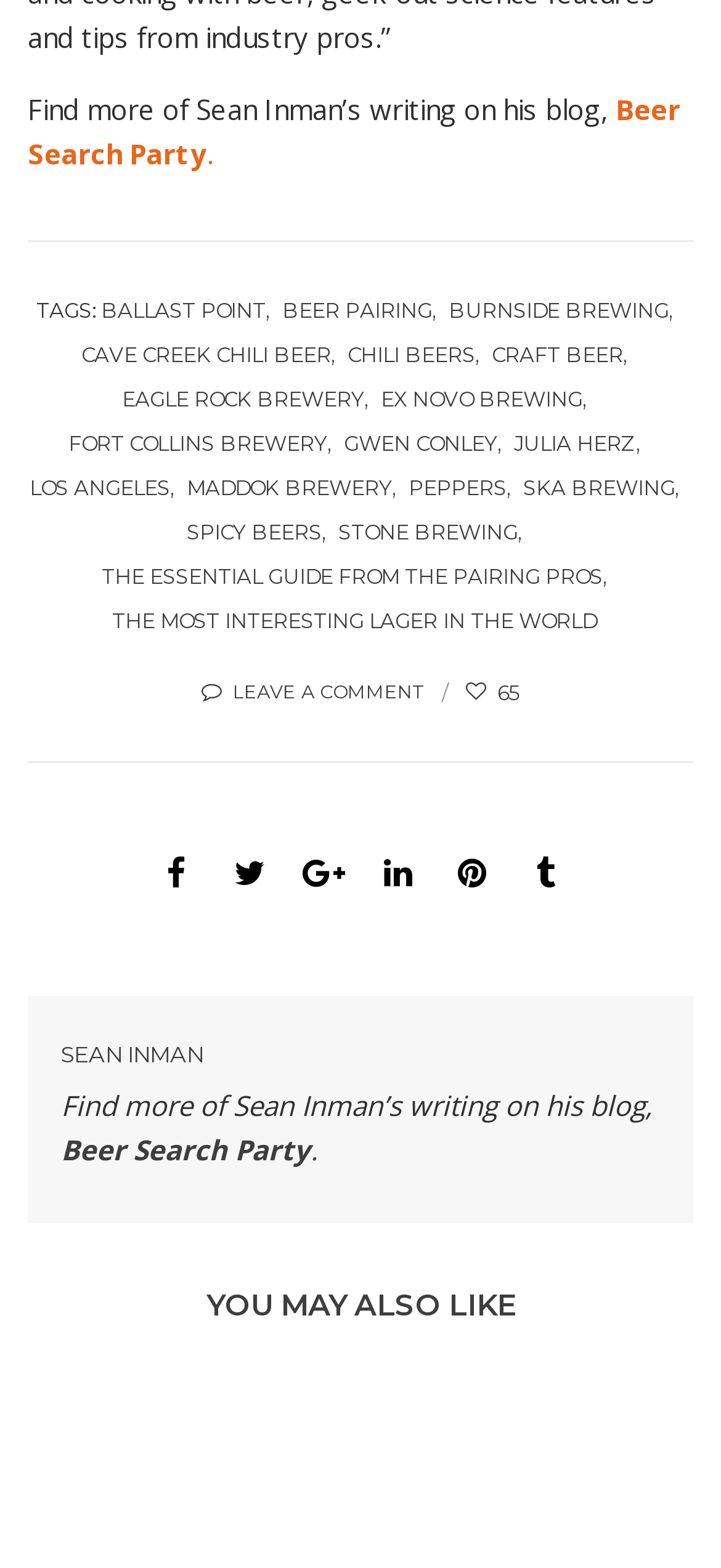Can you show the bounding box coordinates of the region to click on to complete the task described in the instruction: "Leave a comment"?

[0.279, 0.433, 0.615, 0.448]